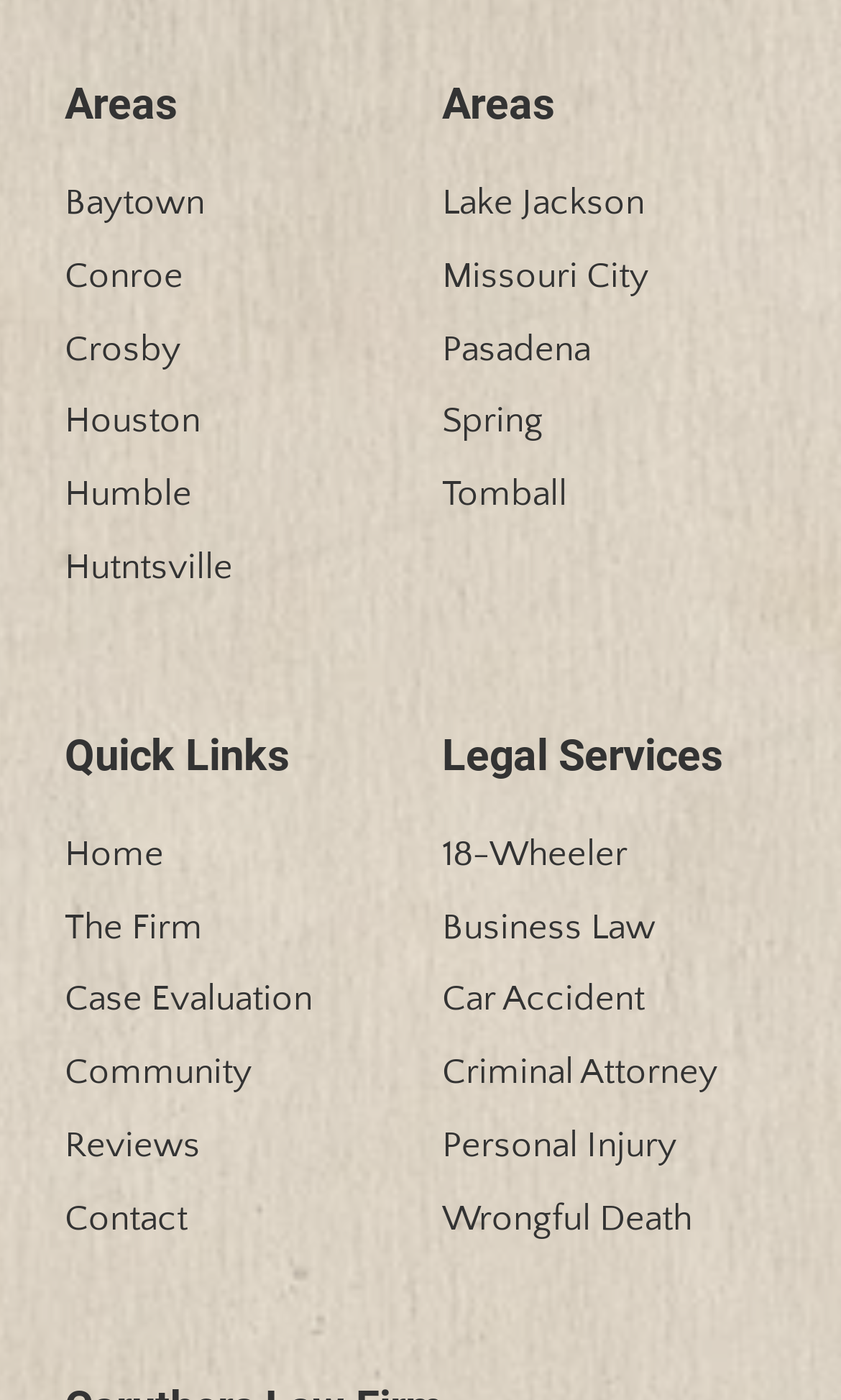How many sections are there?
Provide a fully detailed and comprehensive answer to the question.

I identified three main sections on the webpage: 'Areas', 'Quick Links', and 'Legal Services'.